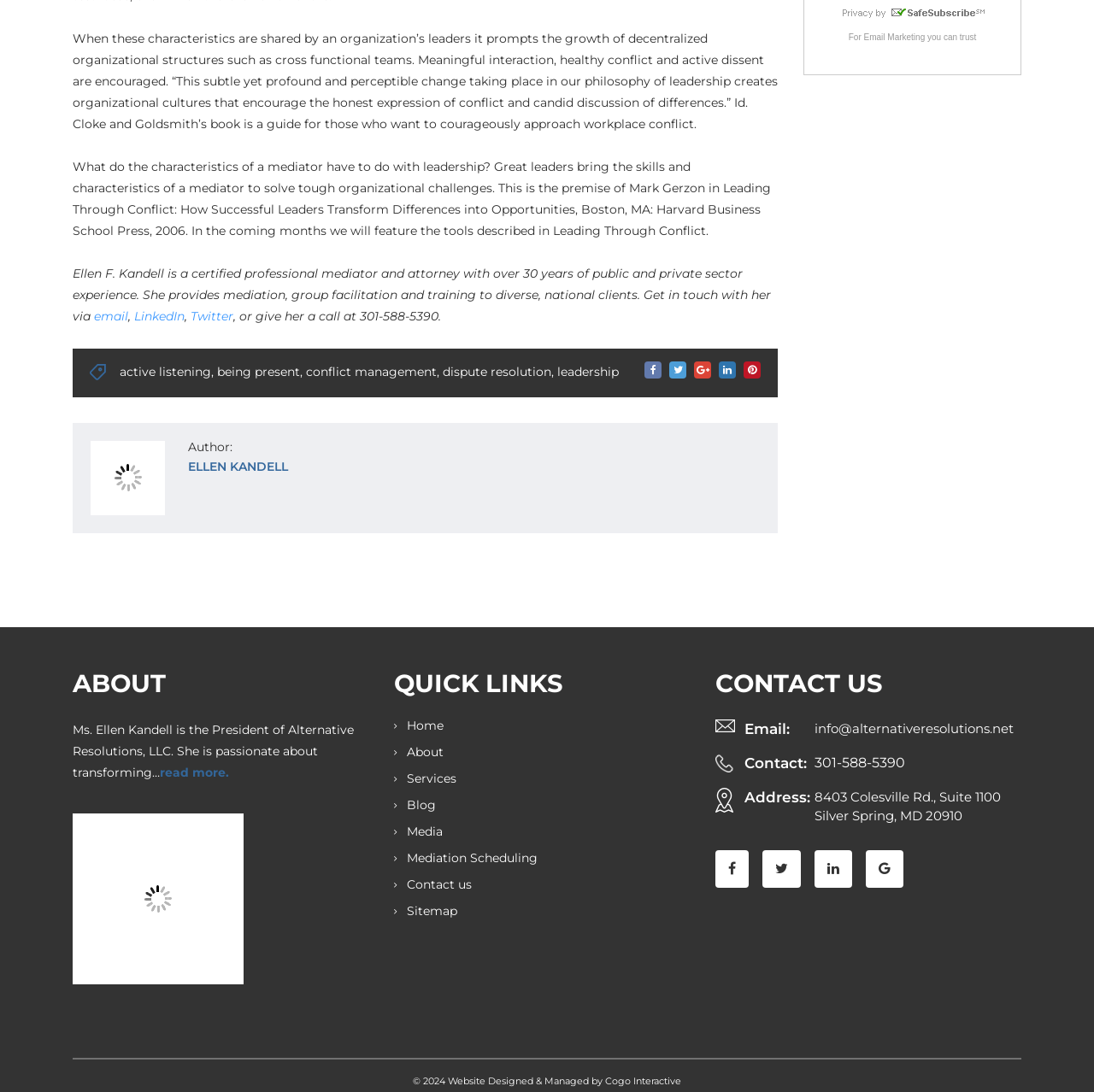Could you locate the bounding box coordinates for the section that should be clicked to accomplish this task: "Contact Ellen Kandell via email".

[0.086, 0.282, 0.117, 0.296]